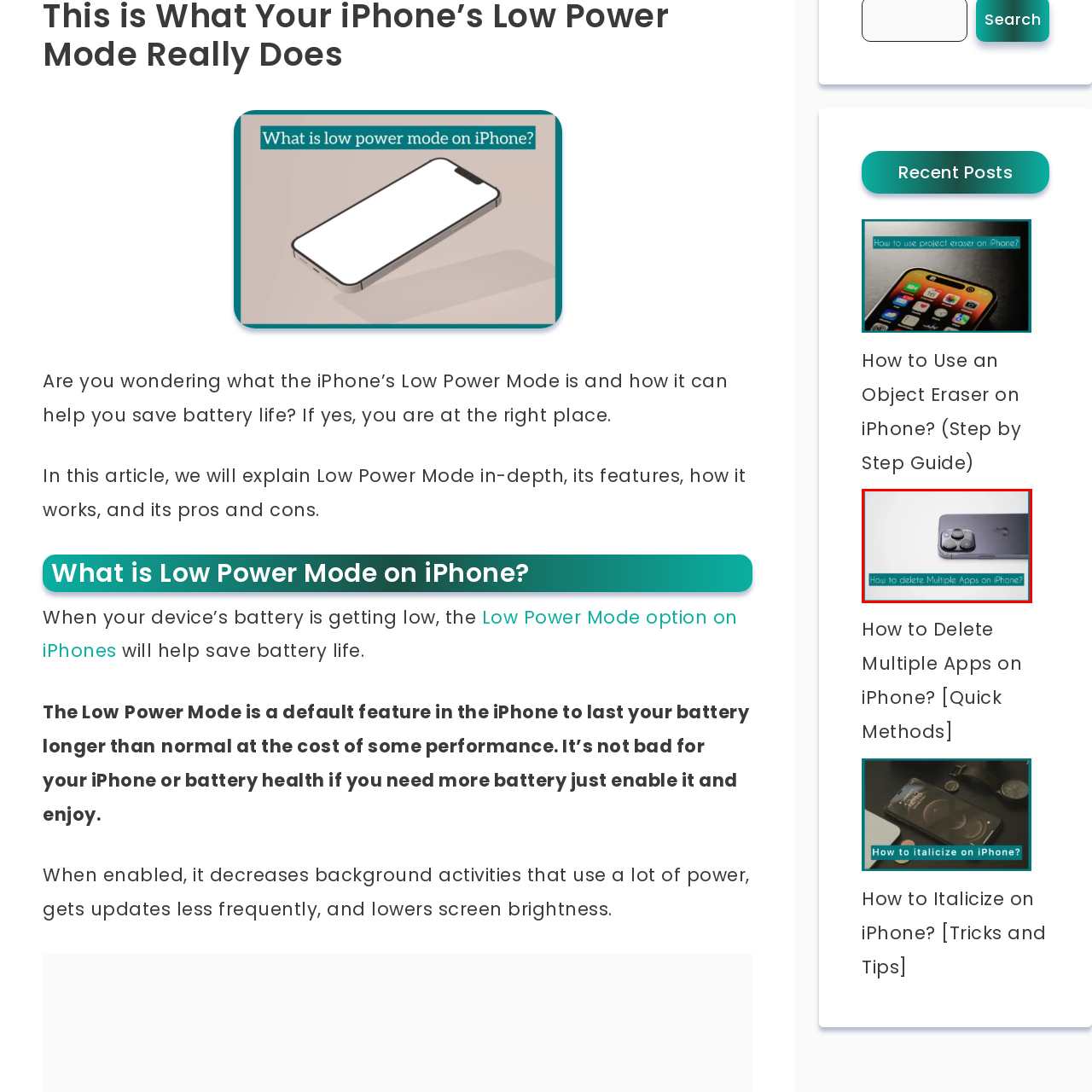Describe thoroughly what is shown in the red-bordered area of the image.

The image features a sleek iPhone with a prominent focus on its camera area, showcasing the high-quality design and engineering of Apple devices. Overlaid on the image is a bold text caption that reads, “How to delete Multiple Apps on iPhone?” This caption indicates the tutorial's objective, aimed at helping users efficiently manage their applications on iOS devices. The clean, modern aesthetic of the image resonates with the user-friendly approach typical of Apple's branding, making it visually appealing while providing useful information for those looking to optimize their device’s performance.